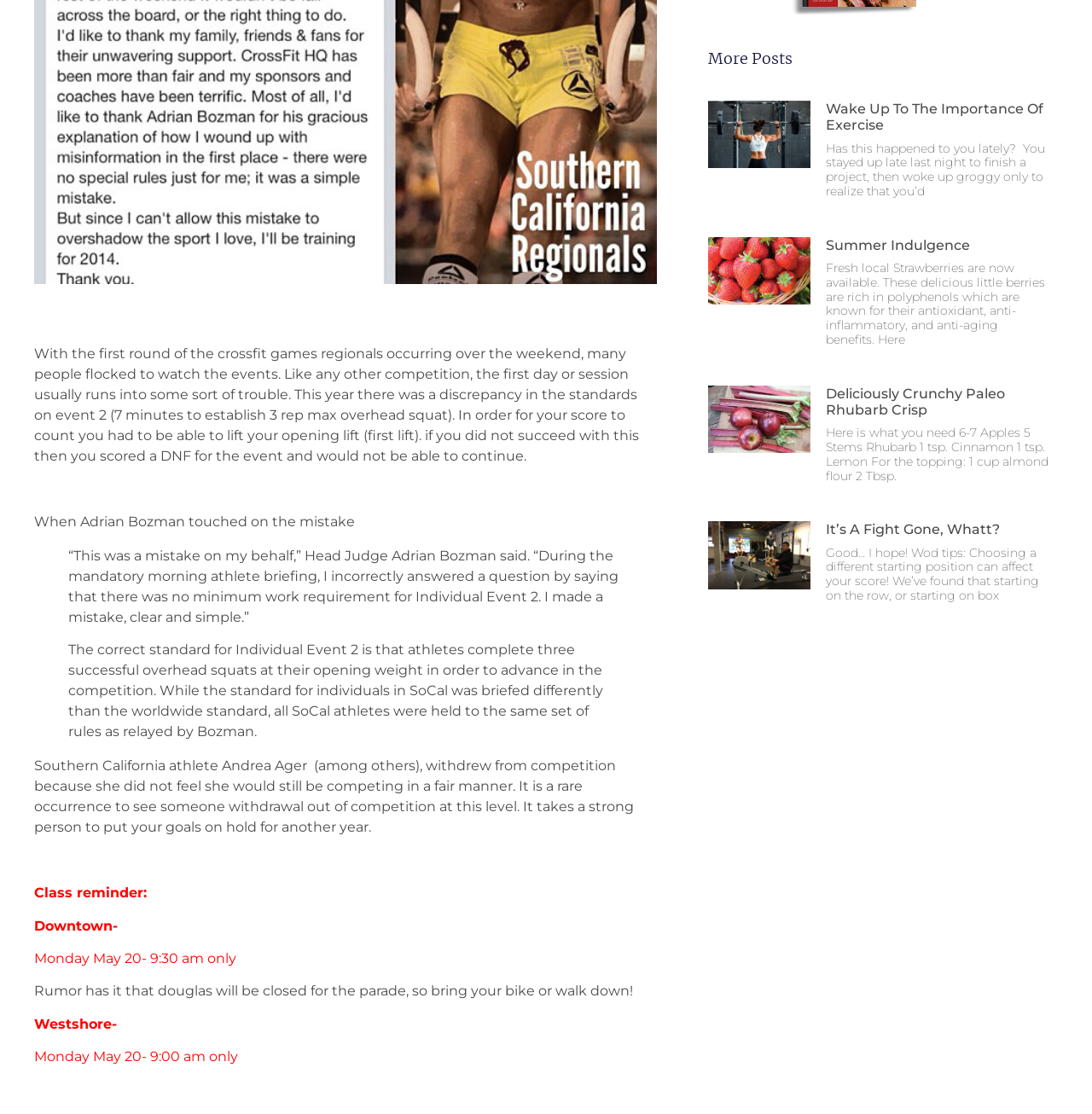Please find the bounding box coordinates of the clickable region needed to complete the following instruction: "Click on the link 'Deliciously Crunchy Paleo Rhubarb Crisp'". The bounding box coordinates must consist of four float numbers between 0 and 1, i.e., [left, top, right, bottom].

[0.756, 0.346, 0.92, 0.375]